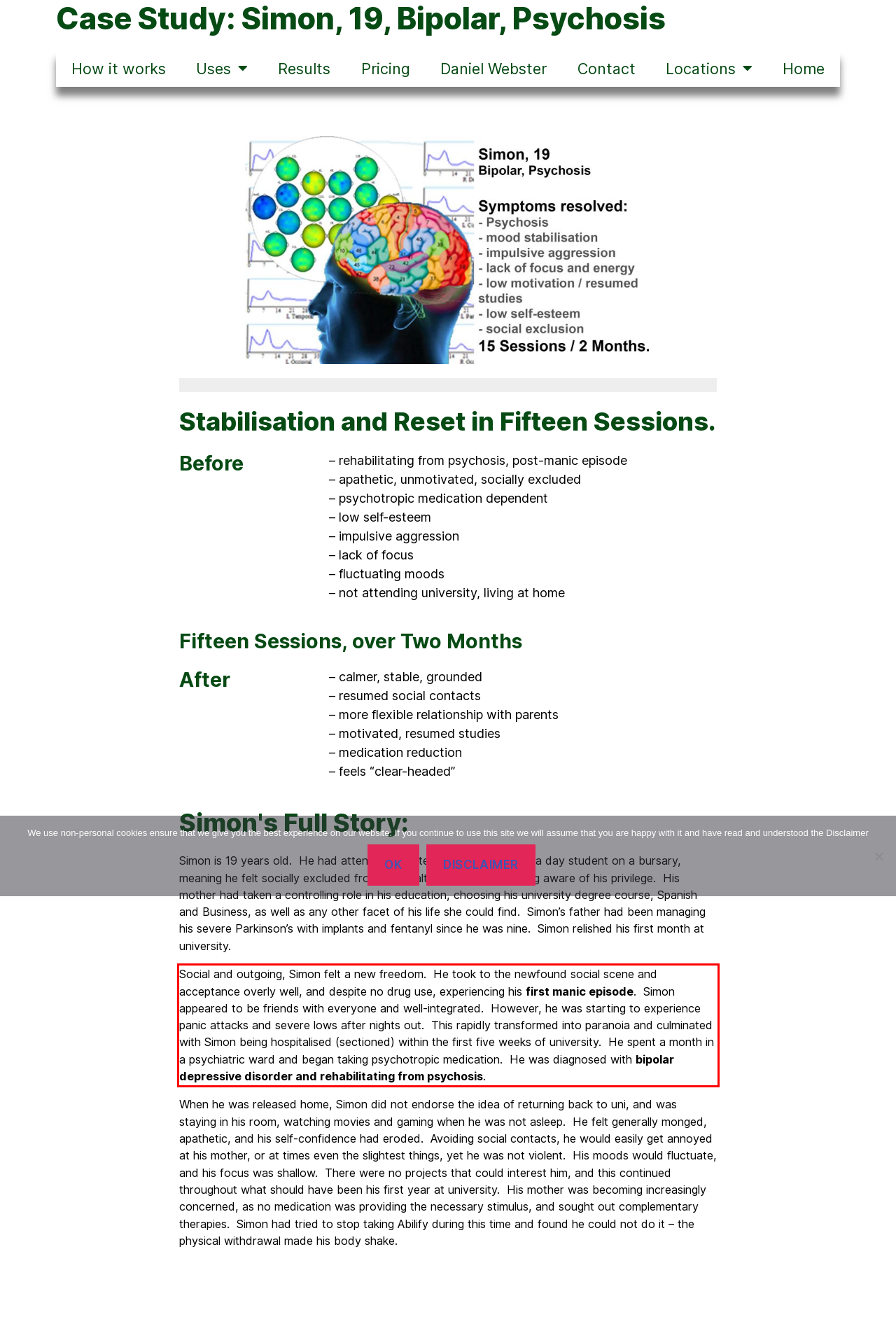Within the screenshot of a webpage, identify the red bounding box and perform OCR to capture the text content it contains.

Social and outgoing, Simon felt a new freedom. He took to the newfound social scene and acceptance overly well, and despite no drug use, experiencing his first manic episode. Simon appeared to be friends with everyone and well-integrated. However, he was starting to experience panic attacks and severe lows after nights out. This rapidly transformed into paranoia and culminated with Simon being hospitalised (sectioned) within the first five weeks of university. He spent a month in a psychiatric ward and began taking psychotropic medication. He was diagnosed with bipolar depressive disorder and rehabilitating from psychosis.